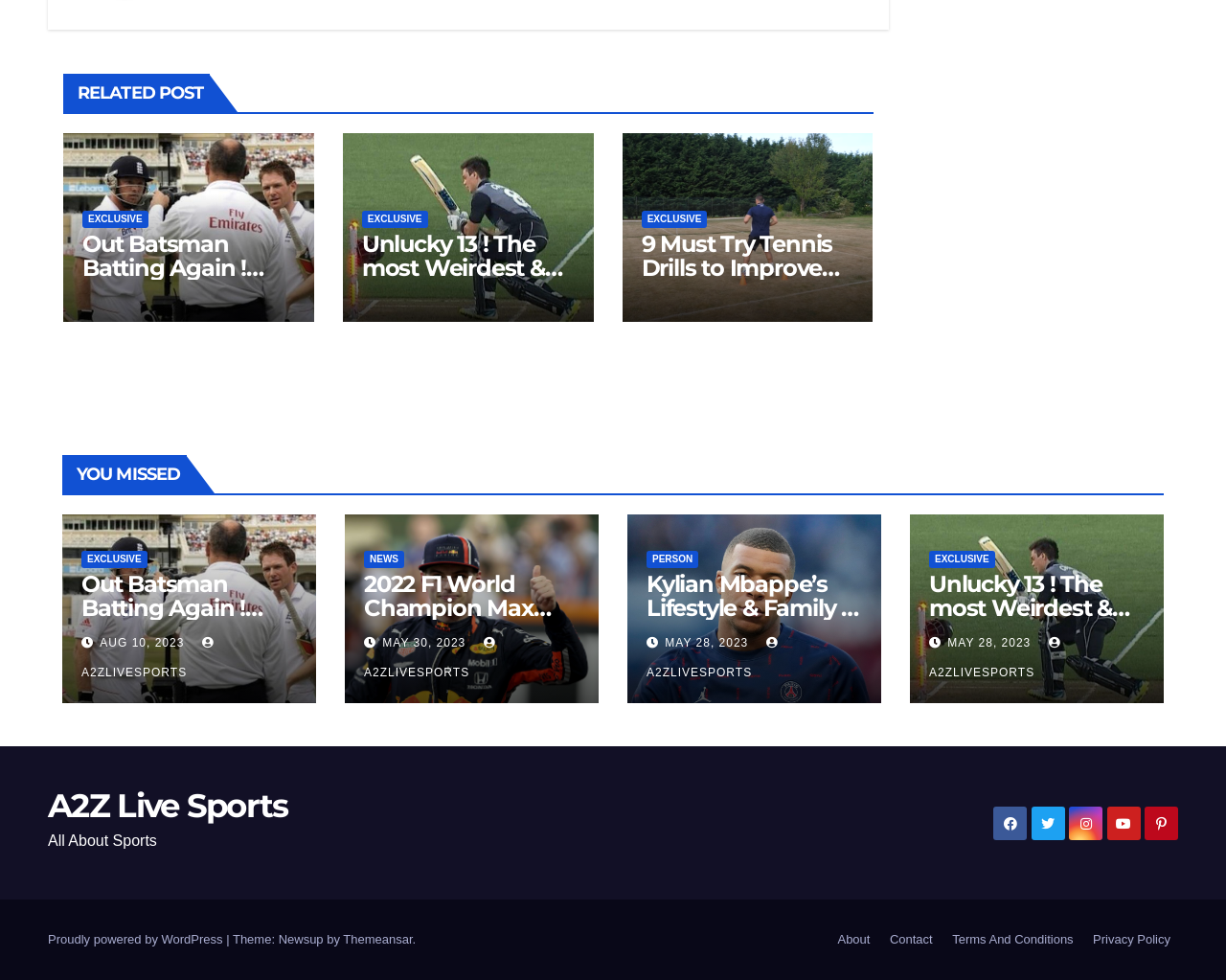Identify the bounding box coordinates of the section that should be clicked to achieve the task described: "Click on 'RELATED POST'".

[0.052, 0.075, 0.171, 0.114]